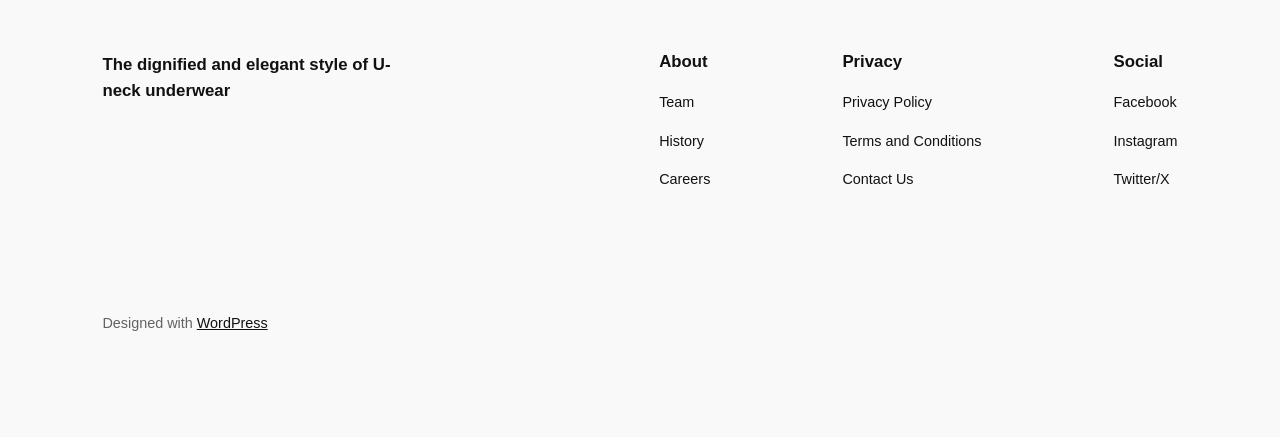What is the style of underwear mentioned?
Refer to the image and give a detailed answer to the question.

The webpage mentions 'The dignified and elegant style of U-neck underwear' in the link element, indicating that the style of underwear being referred to is U-neck.